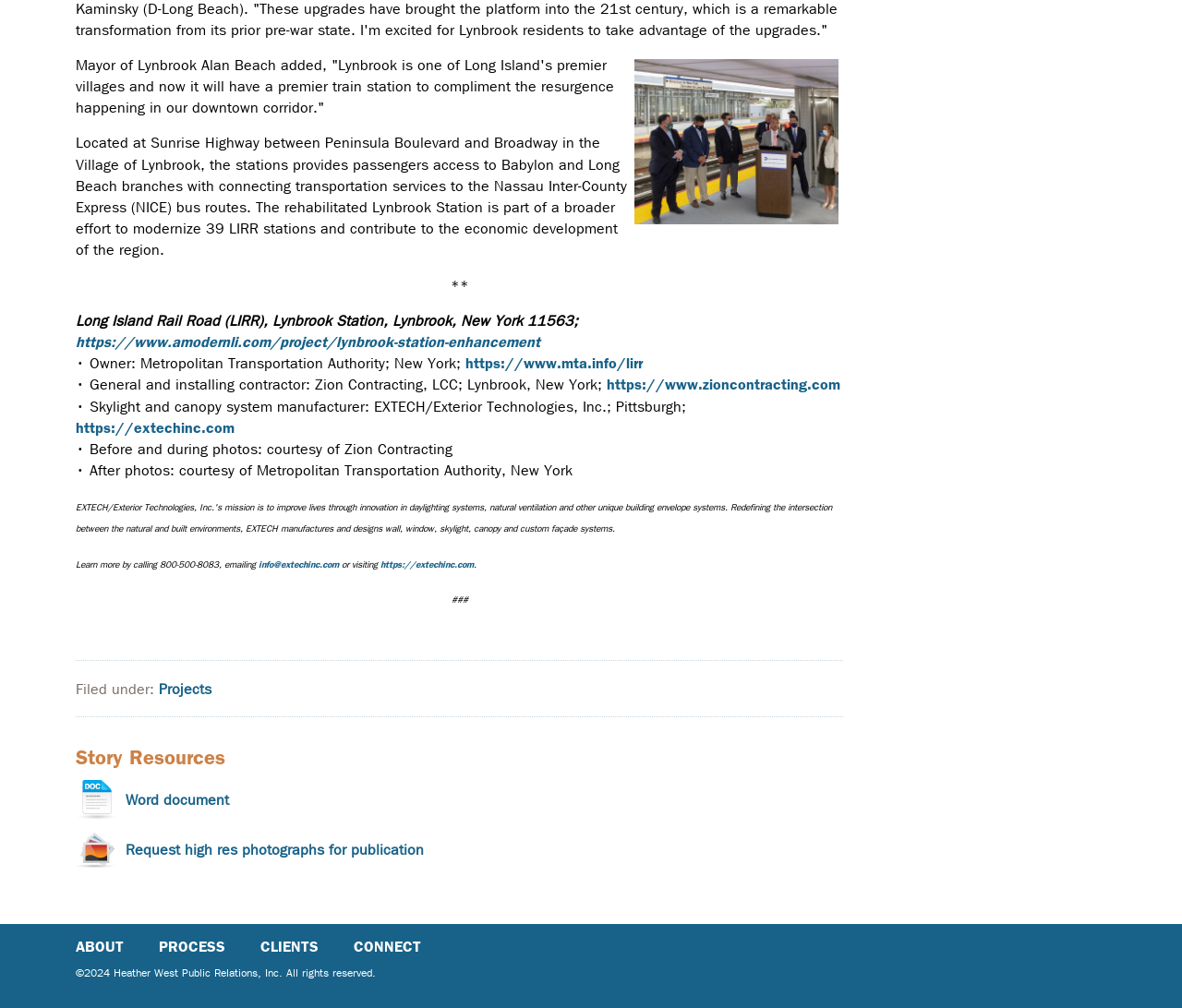Provide your answer to the question using just one word or phrase: What is the year of the copyright?

2024